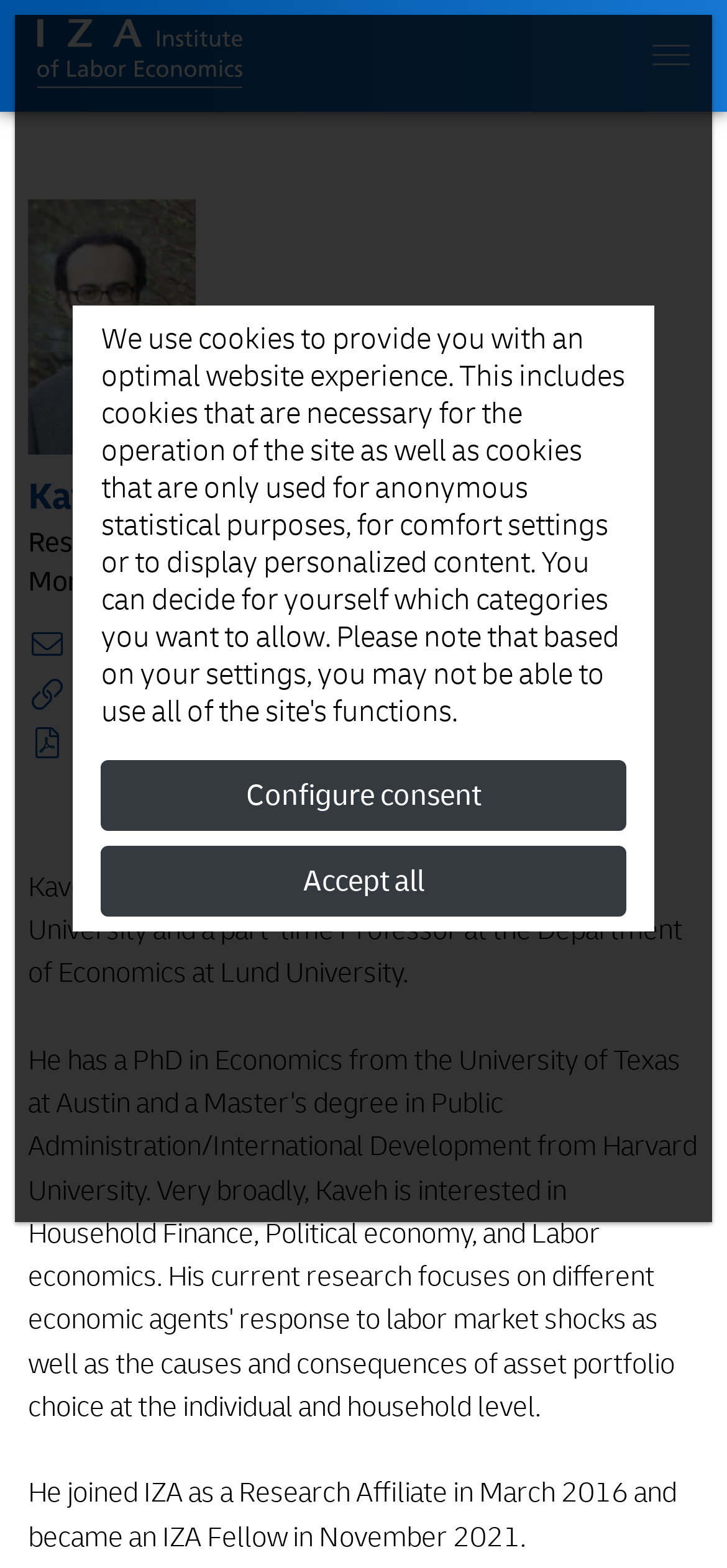Offer a meticulous caption that includes all visible features of the webpage.

The webpage is about Kaveh Majlesi, a professor of economics. At the top left of the page, there is a link and an image, likely a logo. On the top right, there is a button to toggle navigation. Below the navigation button, there are three headings: "Kaveh Majlesi", "Research Fellow", and "Monash University", which are aligned to the left and stacked vertically. 

To the right of the headings, there are three links: an email address, "External Homepage", and "CV". Below these links, there is a paragraph of text that describes Kaveh Majlesi's profession and affiliation. The text states that he is a professor of economics at Monash University and a part-time professor at the Department of Economics at Lund University. 

Further down, there is another paragraph of text that mentions his affiliation with IZA, stating that he joined as a Research Affiliate in 2016 and became an IZA Fellow in 2021. At the bottom of the page, there are two buttons: "Configure consent" and "Accept all", which are likely related to cookie consent or data privacy.